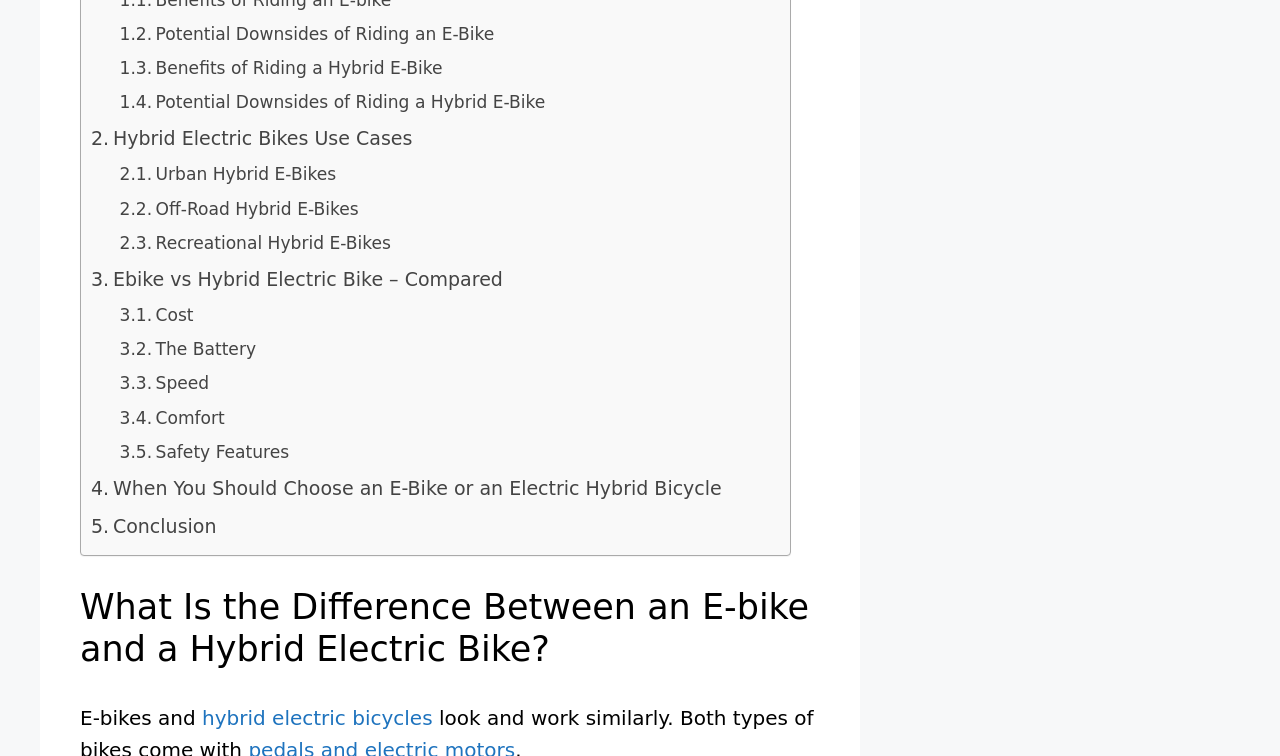Identify the bounding box coordinates for the UI element described by the following text: "The Battery". Provide the coordinates as four float numbers between 0 and 1, in the format [left, top, right, bottom].

[0.093, 0.439, 0.2, 0.485]